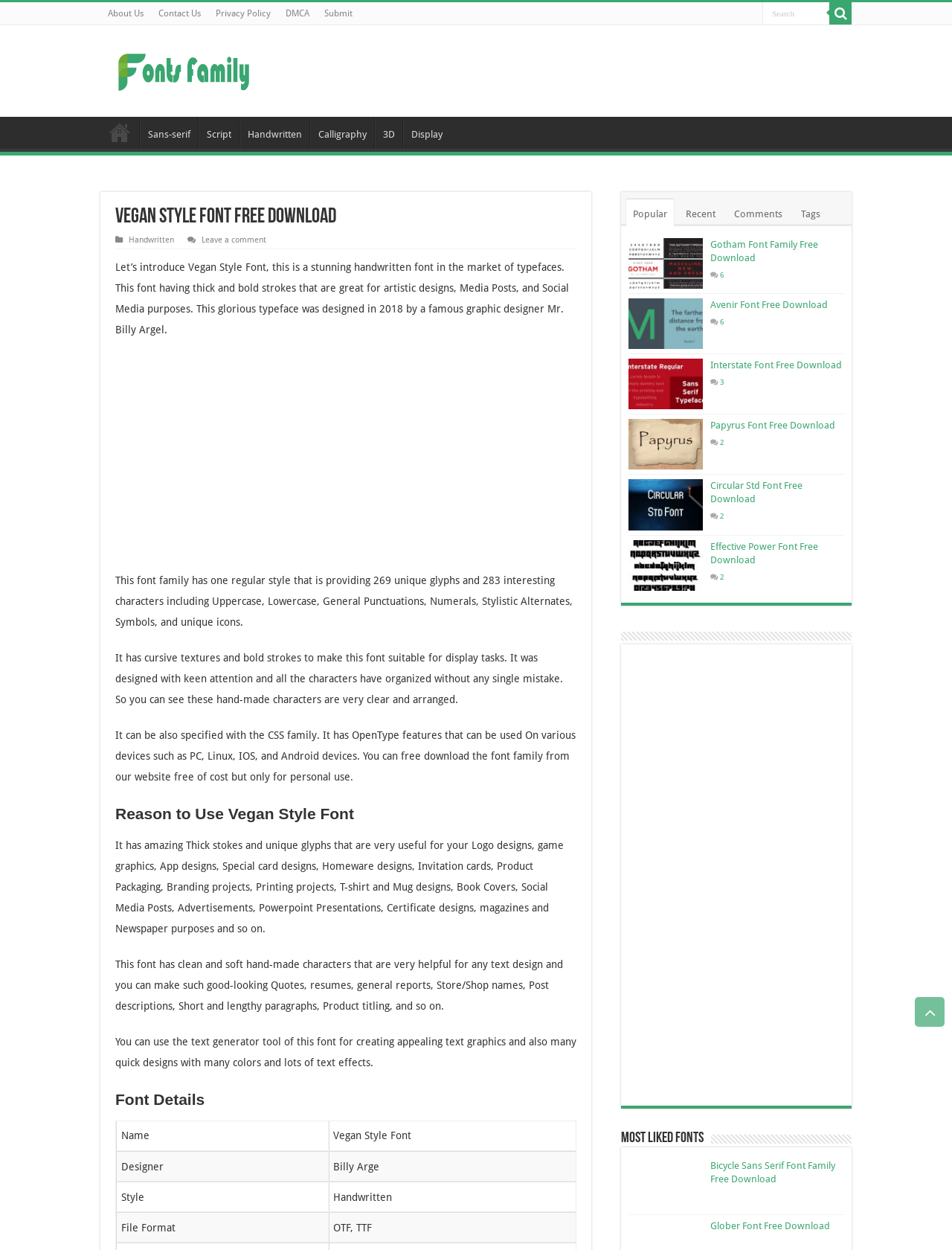Provide a single word or phrase answer to the question: 
What is the name of the font being introduced?

Vegan Style Font